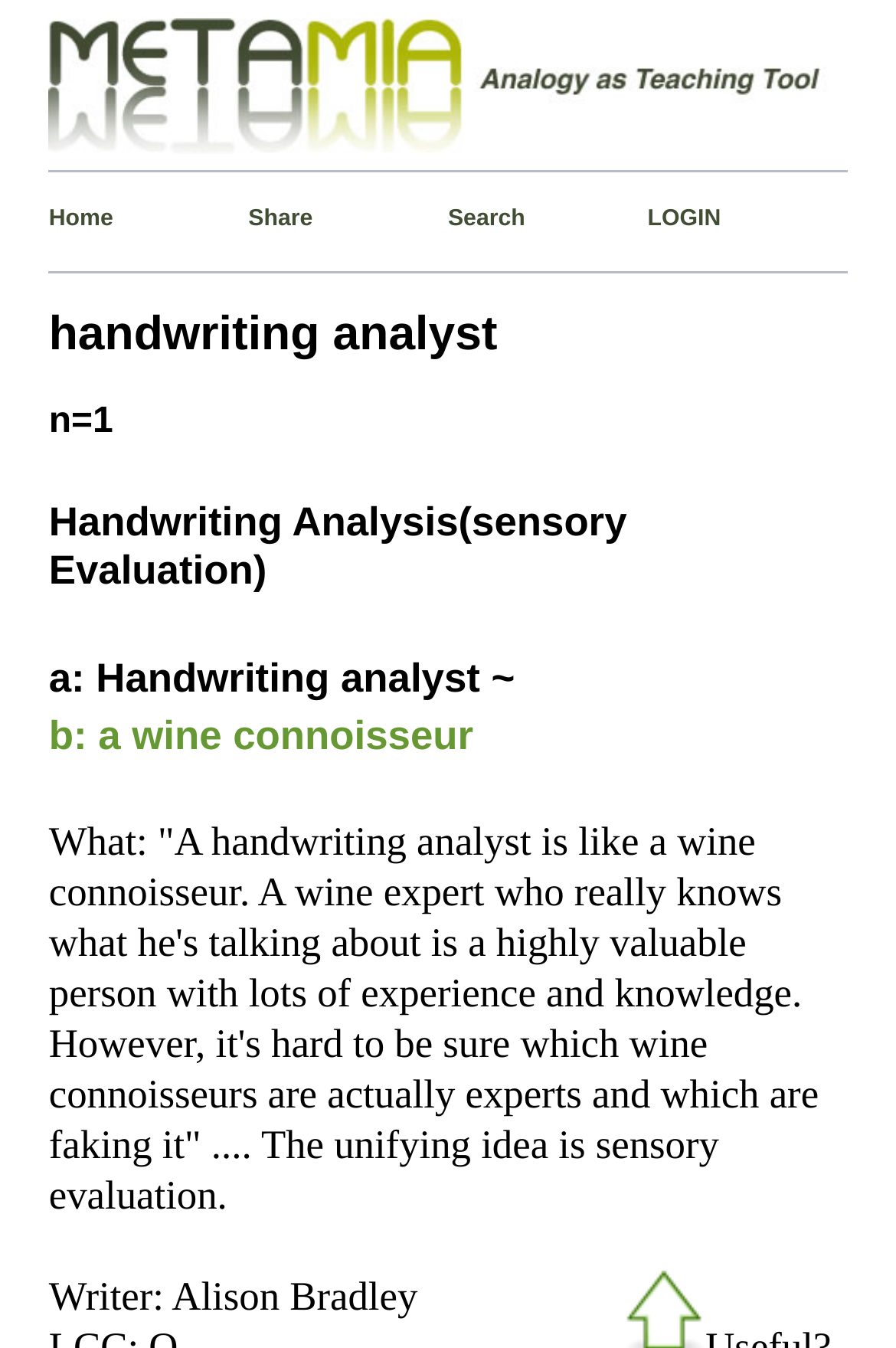What is the analogy used to explain a handwriting analyst?
Please interpret the details in the image and answer the question thoroughly.

The webpage explains that a handwriting analyst is like a wine connoisseur, as both require sensory evaluation and expertise to make accurate judgments.